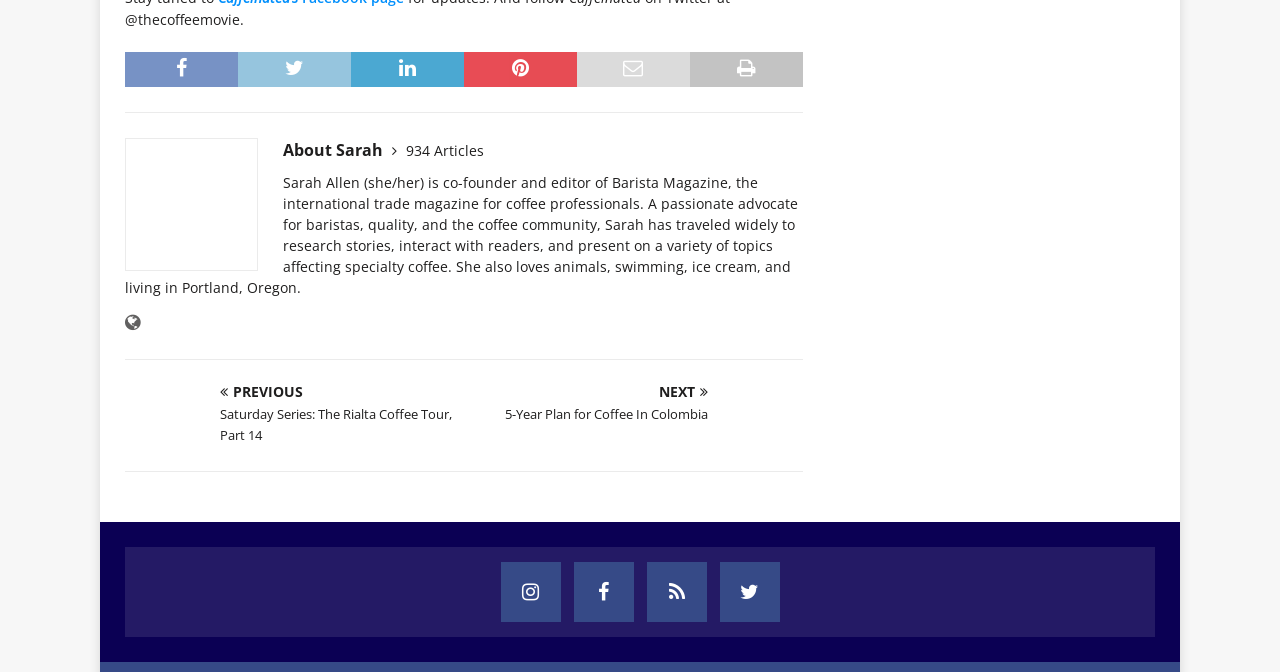Using the provided element description: "parent_node: Email* name="email"", identify the bounding box coordinates. The coordinates should be four floats between 0 and 1 in the order [left, top, right, bottom].

None